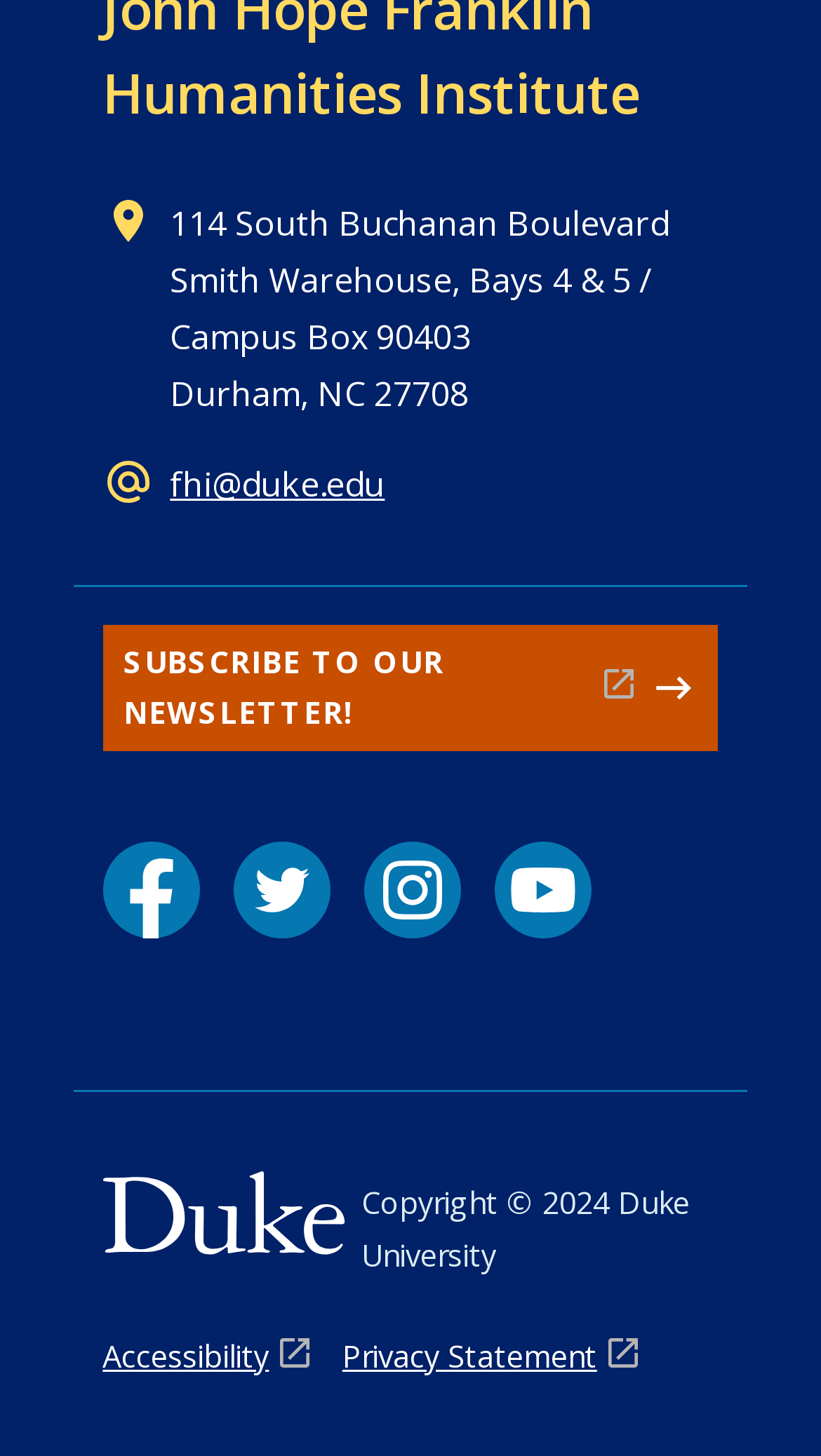Answer the question with a single word or phrase: 
What is the email address provided?

fhi@duke.edu